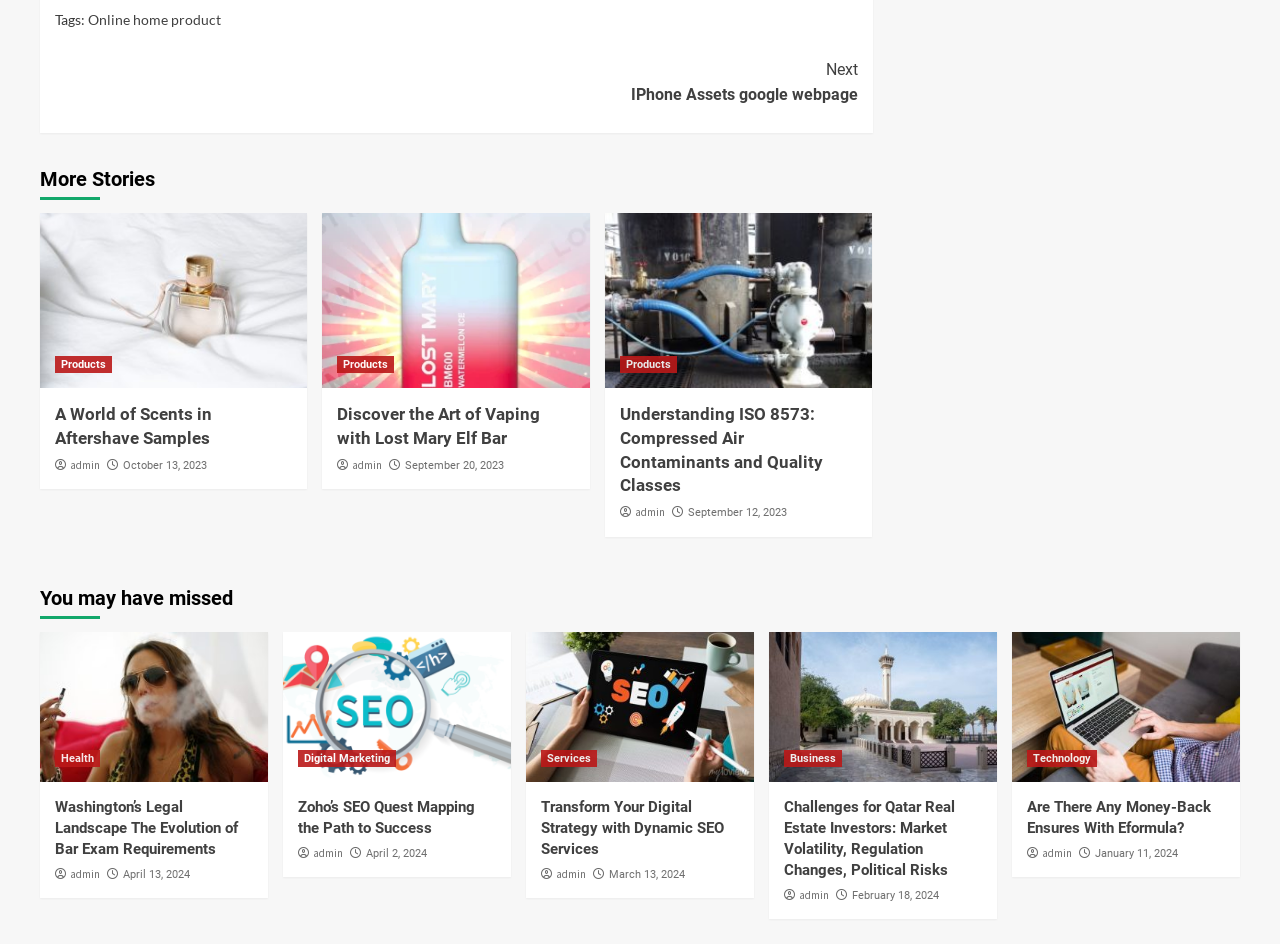Refer to the image and provide a thorough answer to this question:
How many articles are there under 'You may have missed'?

I counted the number of figure elements under the heading 'You may have missed' and found 4 articles.